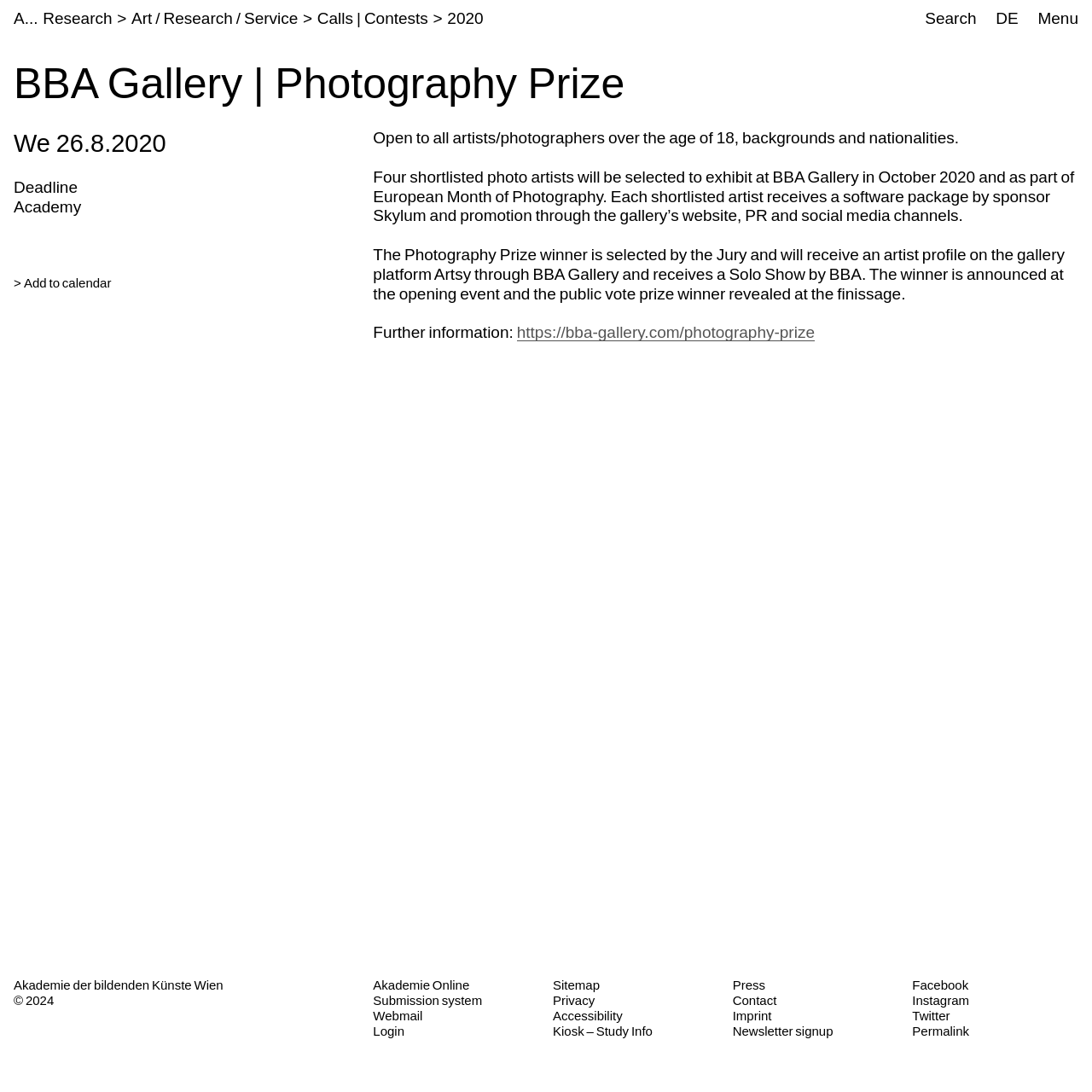Can you extract the headline from the webpage for me?

BBA Gallery | Photography Prize